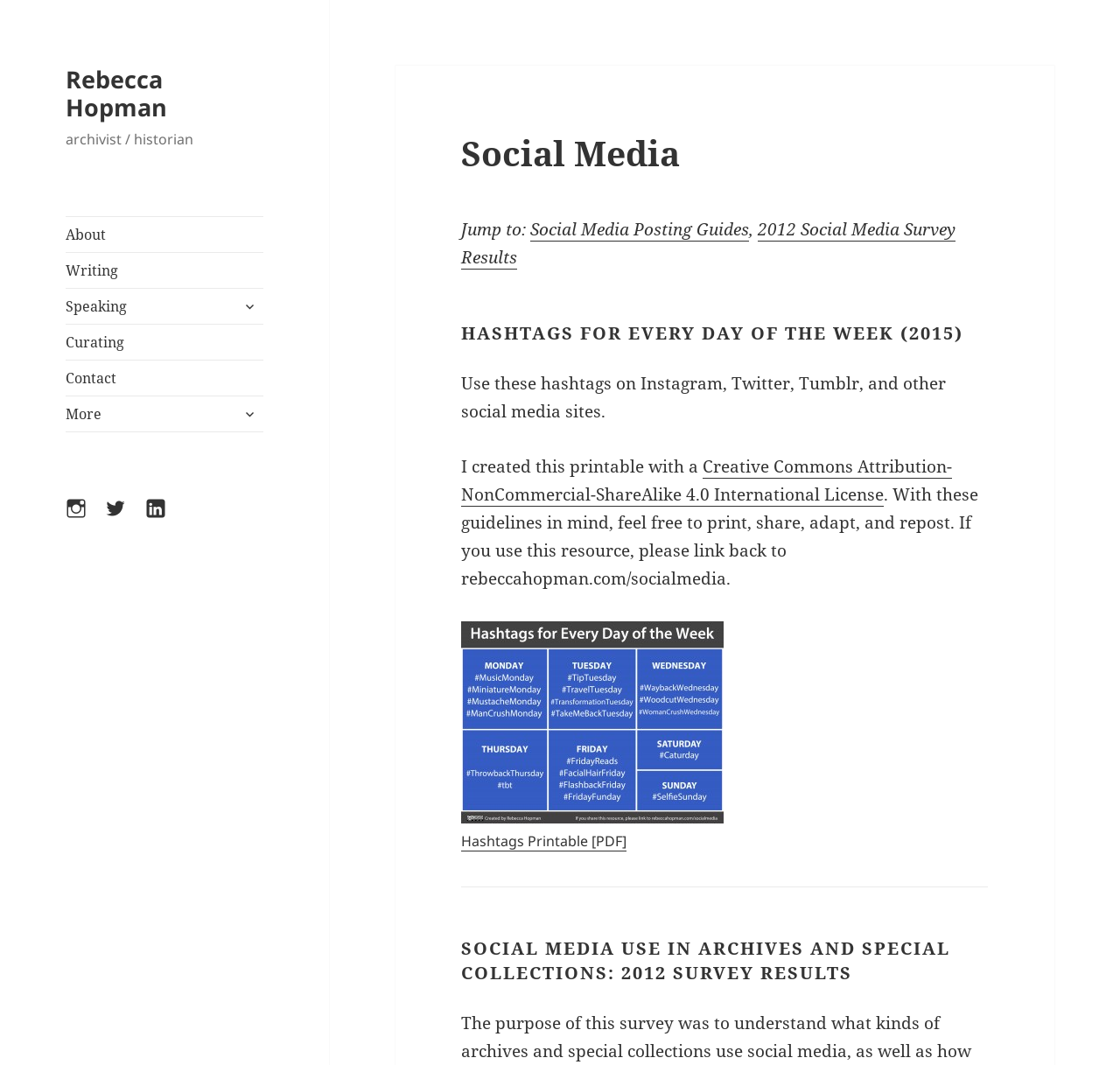What is the purpose of the hashtags?
Using the details from the image, give an elaborate explanation to answer the question.

I found the static text 'Use these hashtags on Instagram, Twitter, Tumblr, and other social media sites.' which indicates that the purpose of the hashtags is for social media.